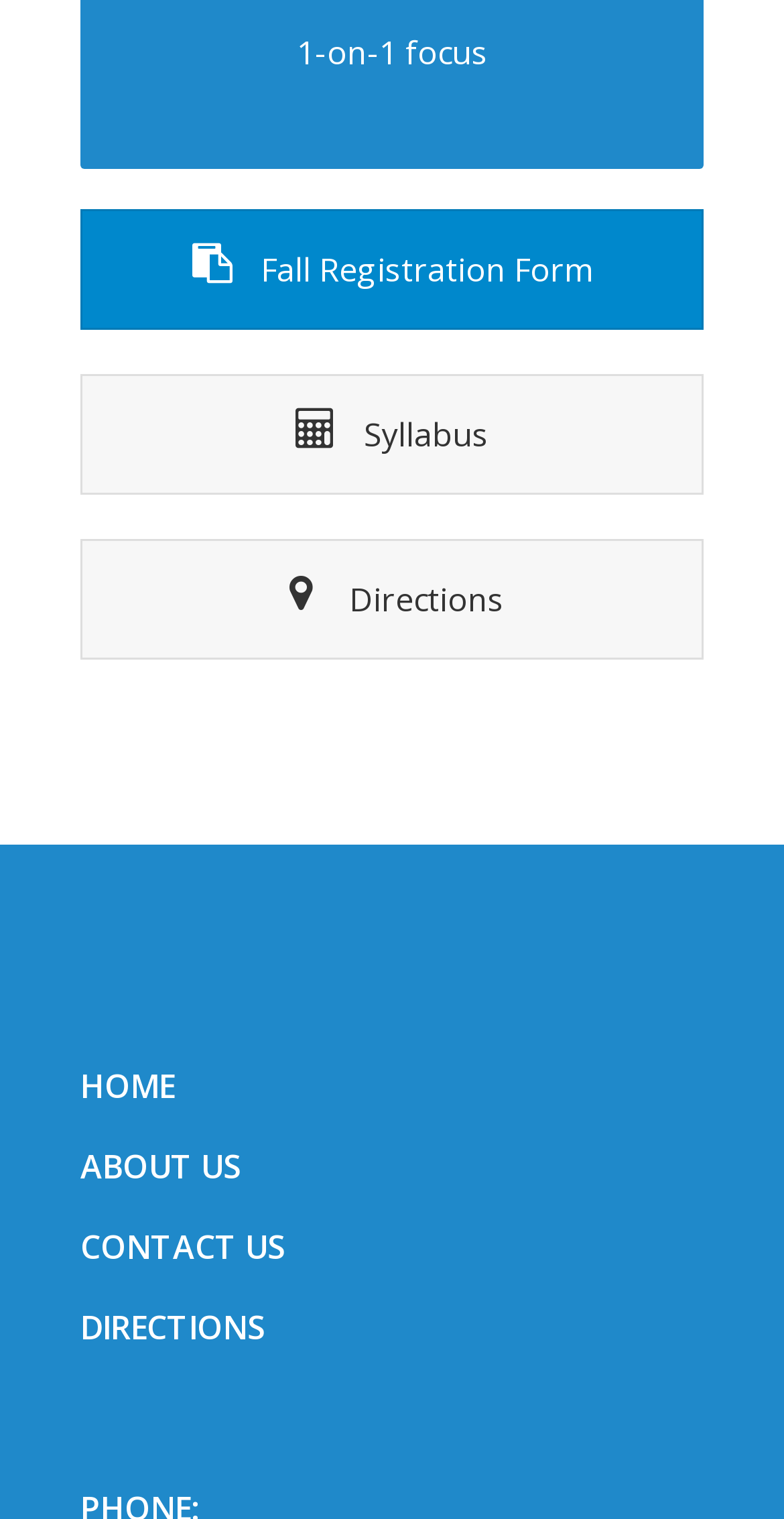How many links are present on the webpage?
Kindly answer the question with as much detail as you can.

The webpage has four links in the main section, namely 'Fall Registration Form', 'Syllabus', and 'Directions', and three links in the complementary section, namely 'HOME', 'ABOUT US', and 'CONTACT US', making a total of 7 links on the webpage.